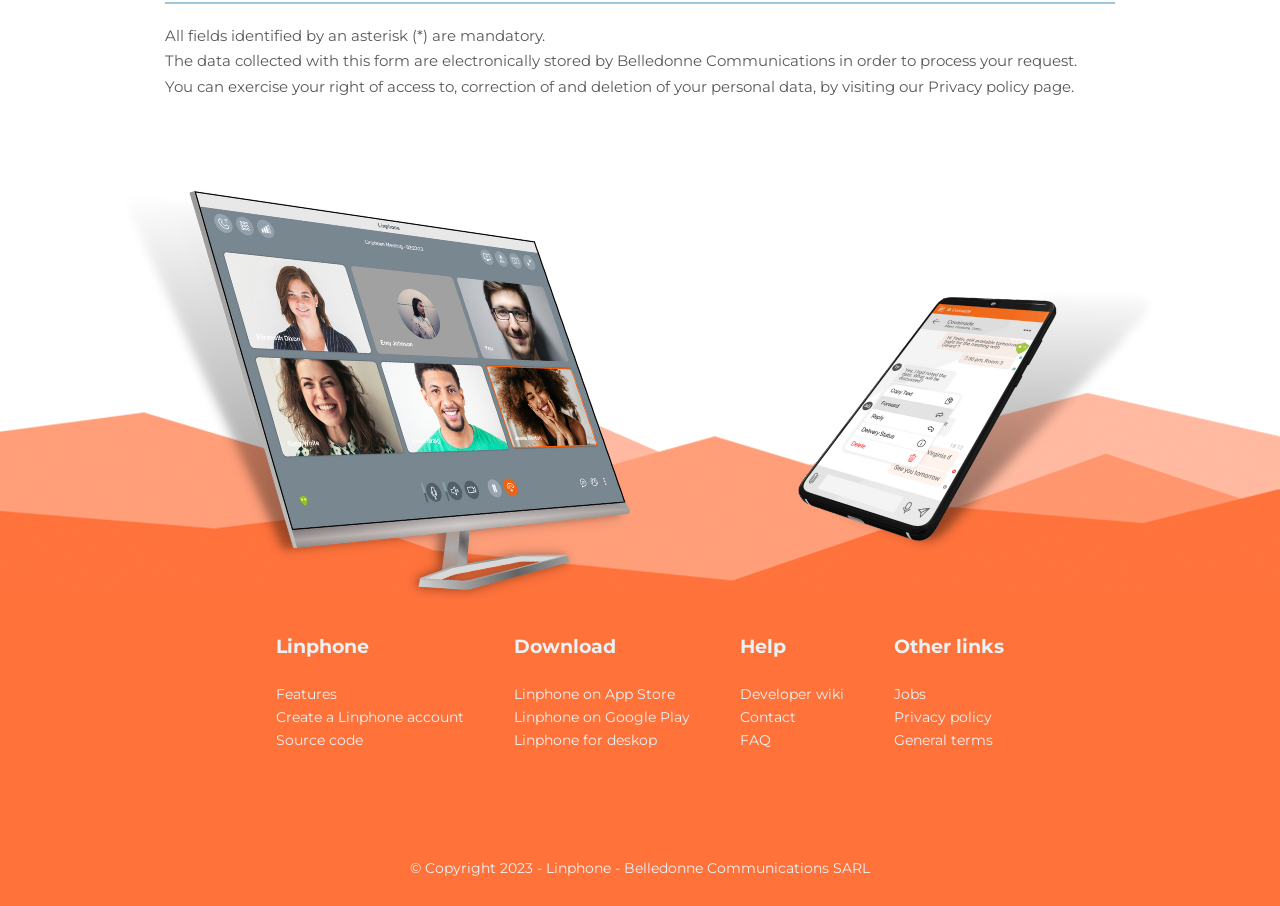Provide a one-word or one-phrase answer to the question:
What are the available platforms for Linphone?

App Store, Google Play, desktop